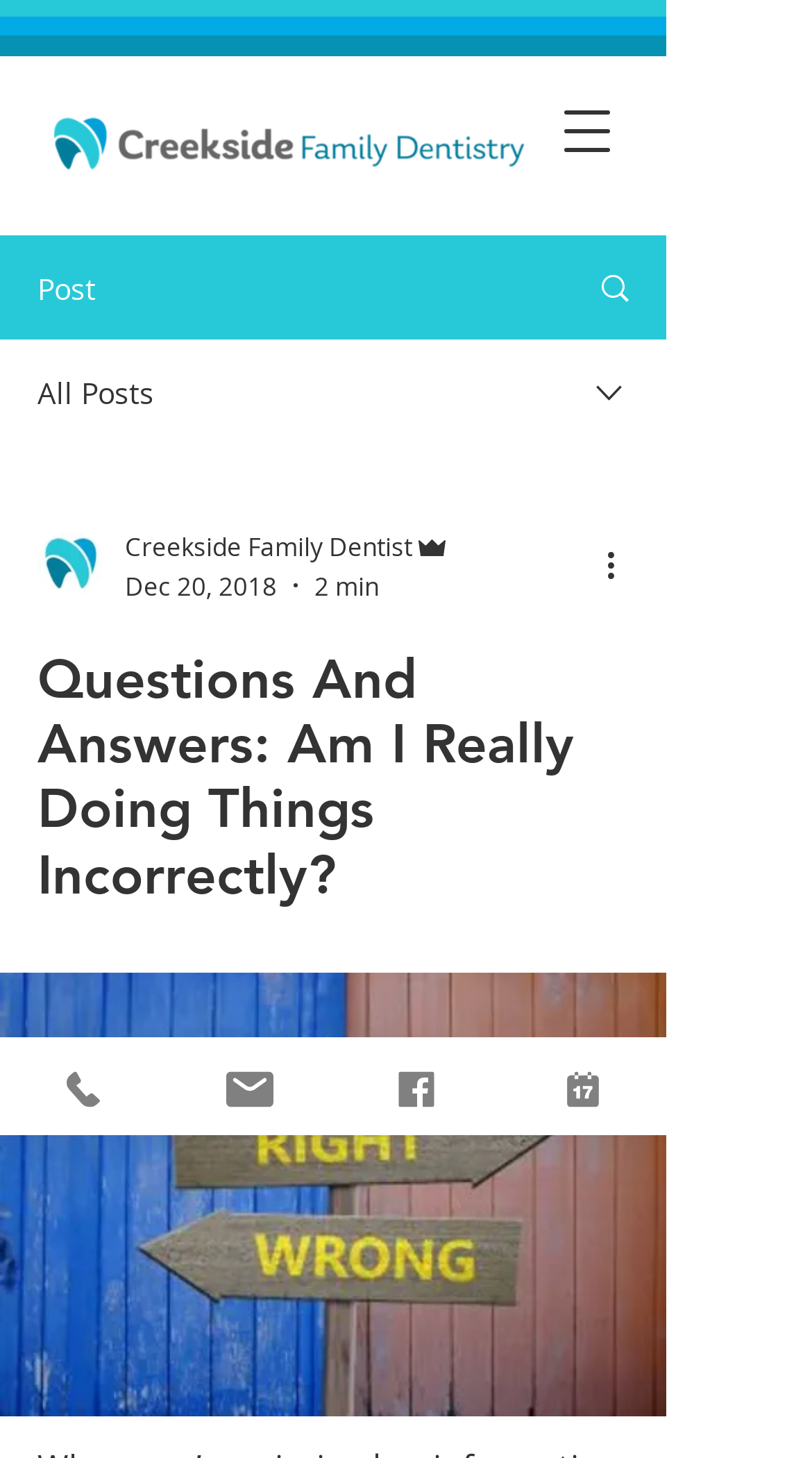Find the bounding box coordinates of the clickable element required to execute the following instruction: "Click on the 'More actions' button". Provide the coordinates as four float numbers between 0 and 1, i.e., [left, top, right, bottom].

[0.738, 0.37, 0.8, 0.404]